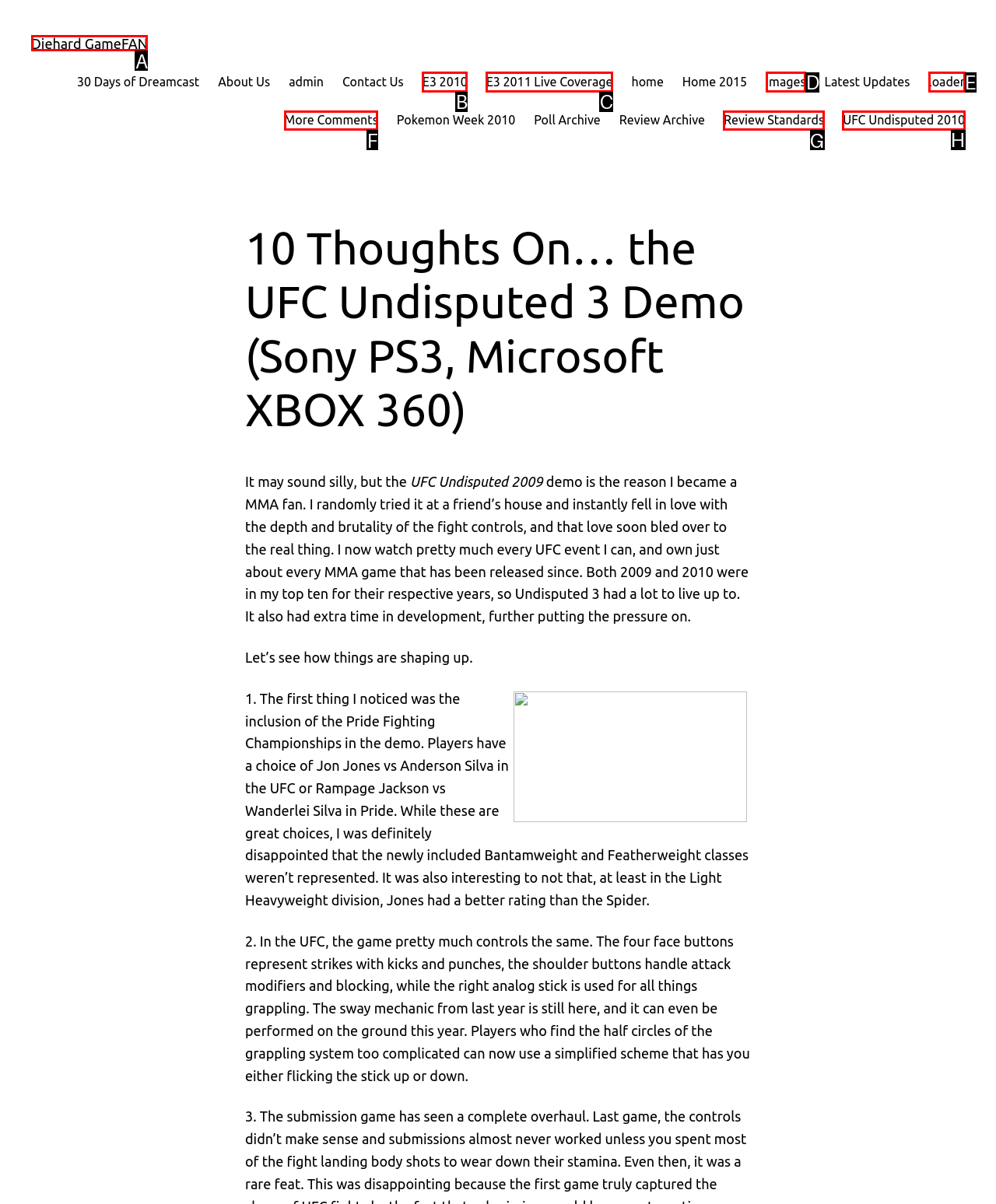Identify the letter of the UI element I need to click to carry out the following instruction: Click on the 'UFC Undisputed 2010' link

H